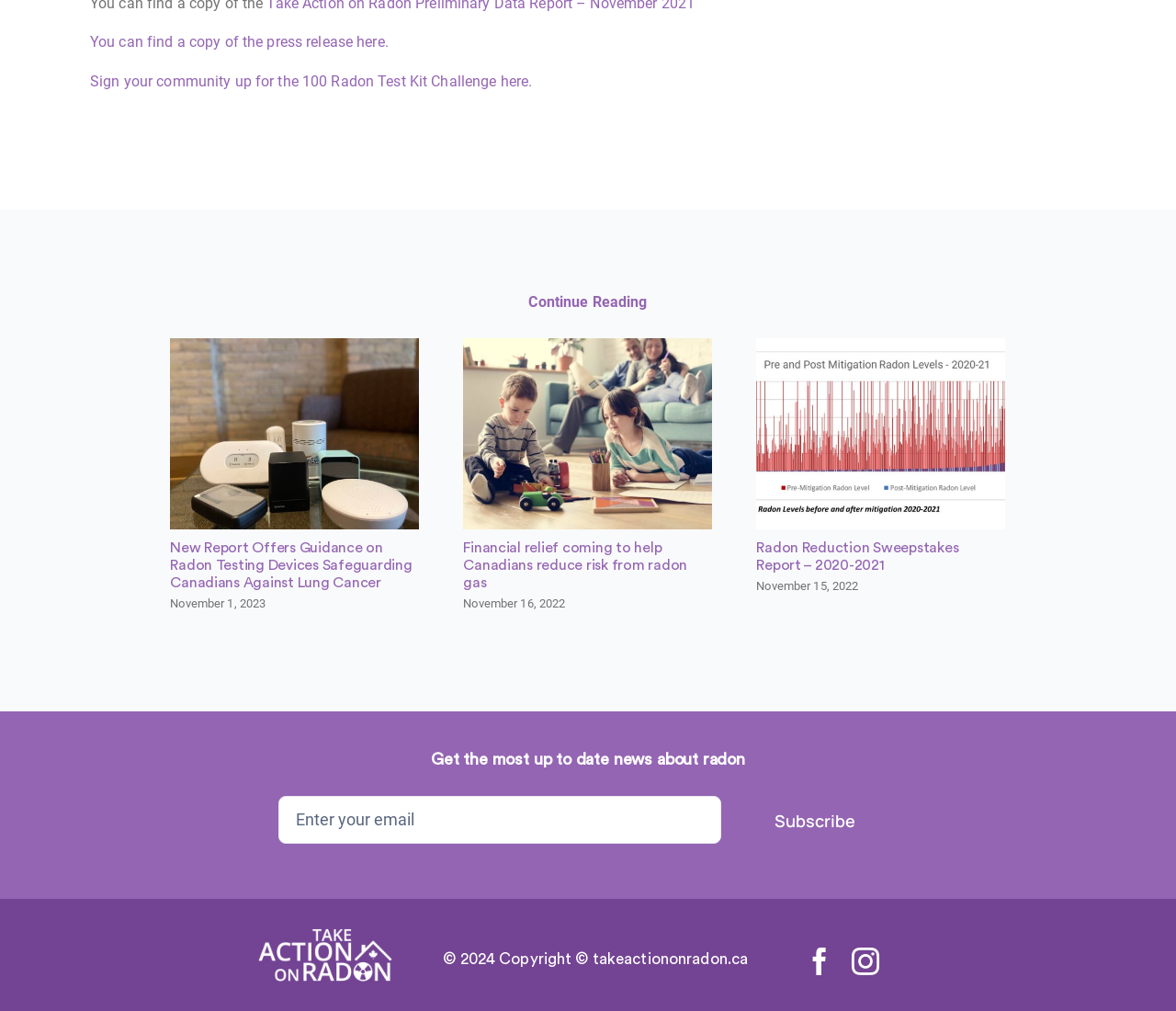Find the bounding box coordinates for the HTML element described in this sentence: "aria-label="instagram"". Provide the coordinates as four float numbers between 0 and 1, in the format [left, top, right, bottom].

[0.724, 0.937, 0.748, 0.964]